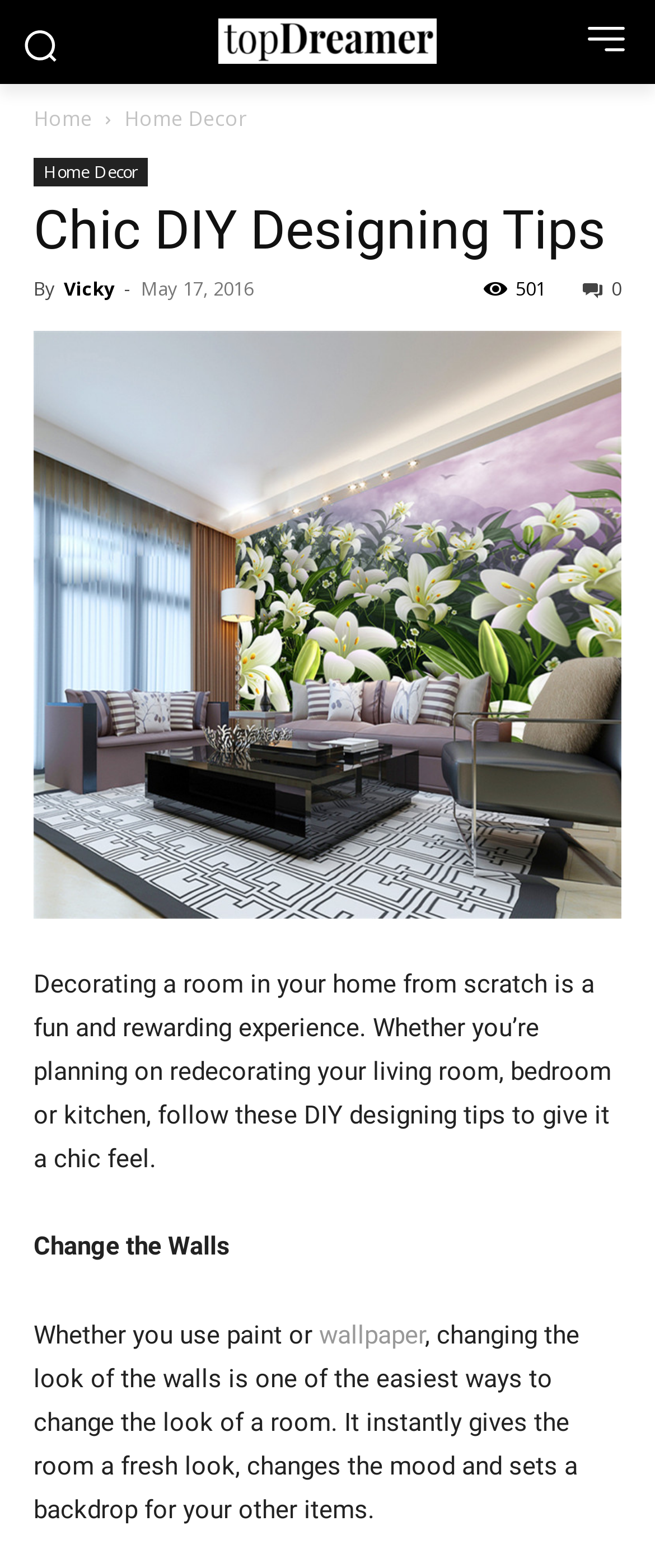Please identify the bounding box coordinates of the clickable area that will fulfill the following instruction: "Click the logo". The coordinates should be in the format of four float numbers between 0 and 1, i.e., [left, top, right, bottom].

[0.231, 0.012, 0.769, 0.041]